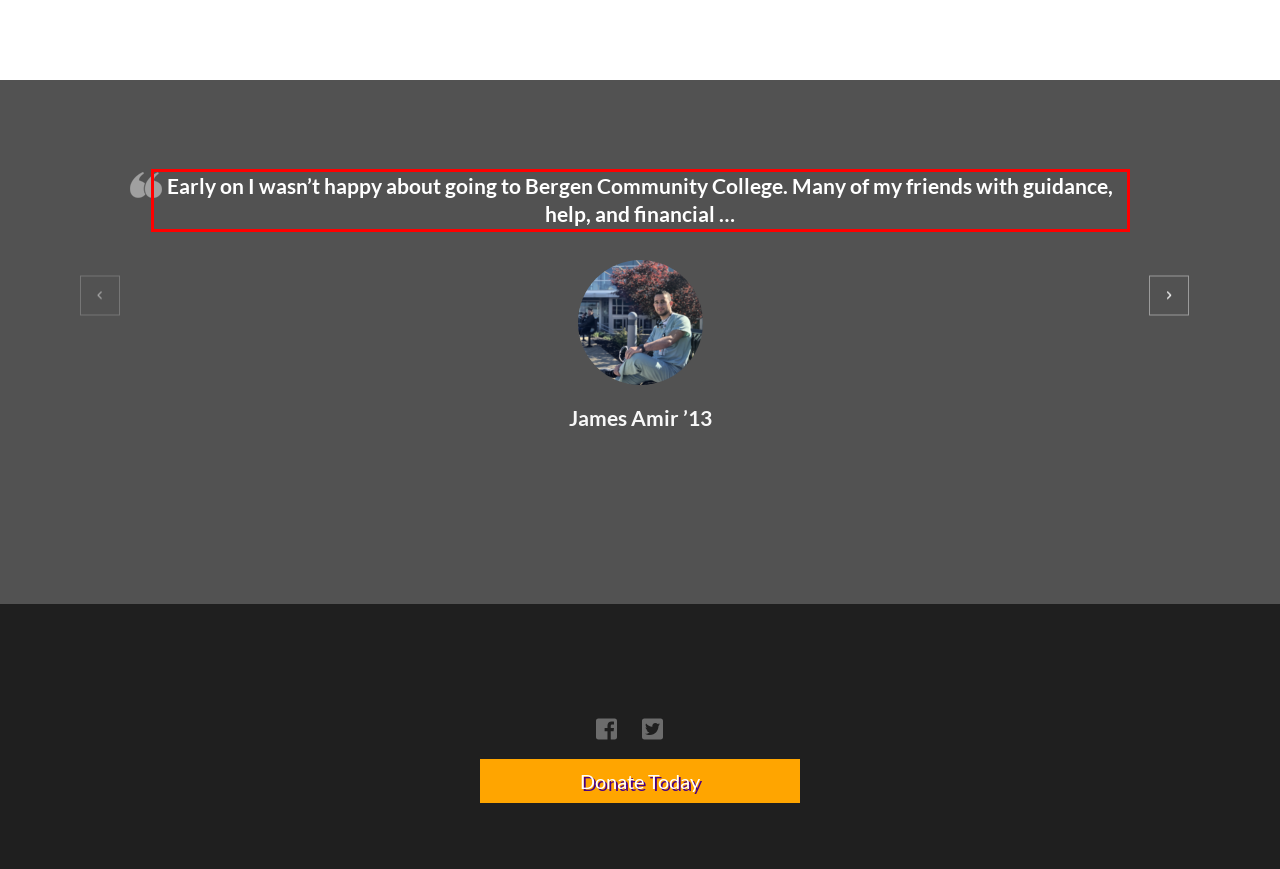You are presented with a screenshot containing a red rectangle. Extract the text found inside this red bounding box.

Early on I wasn’t happy about going to Bergen Community College. Many of my friends with guidance, help, and financial …